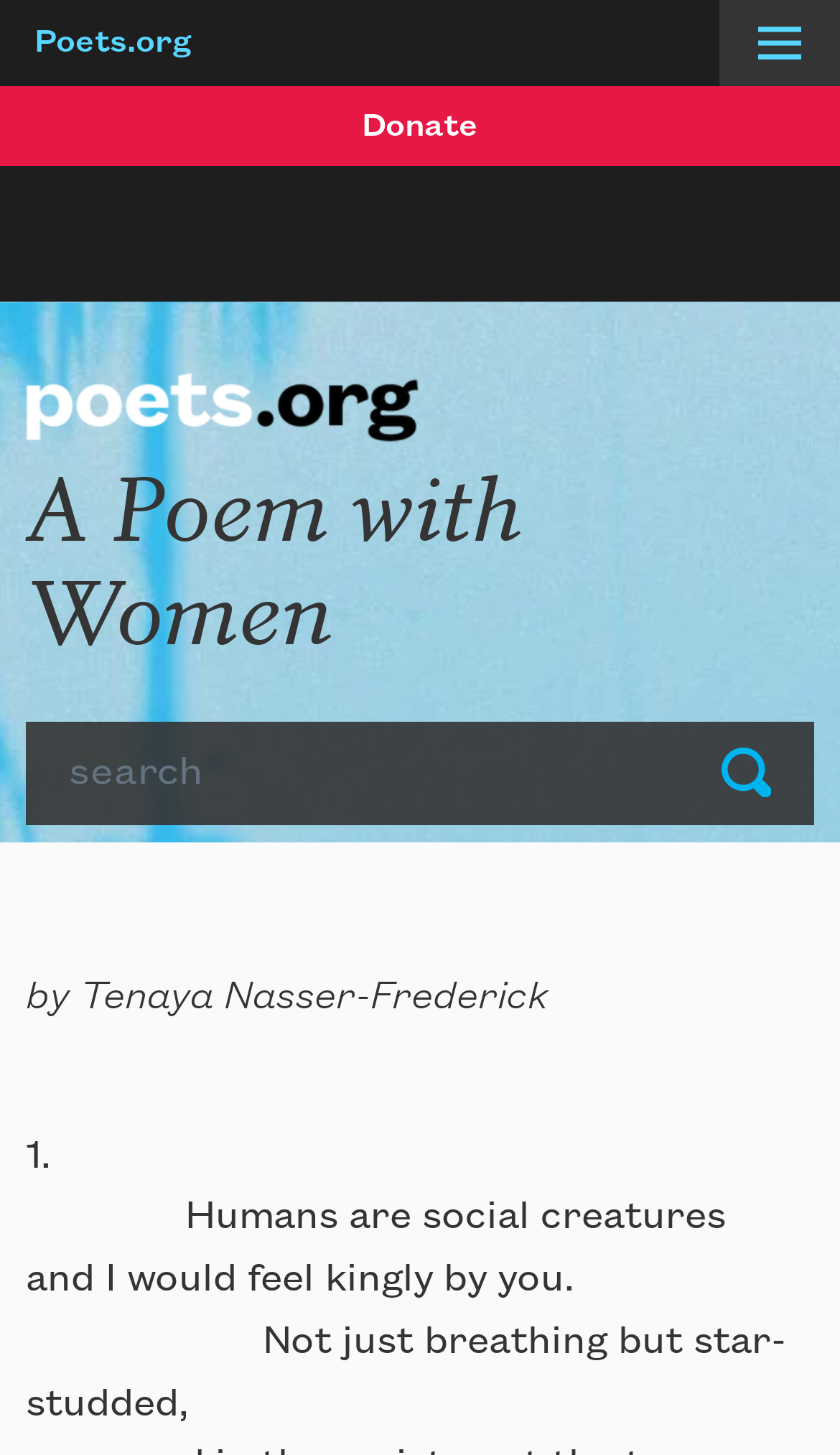Predict the bounding box of the UI element that fits this description: "parent_node: Submit name="combine" placeholder="search"".

[0.031, 0.495, 0.805, 0.566]